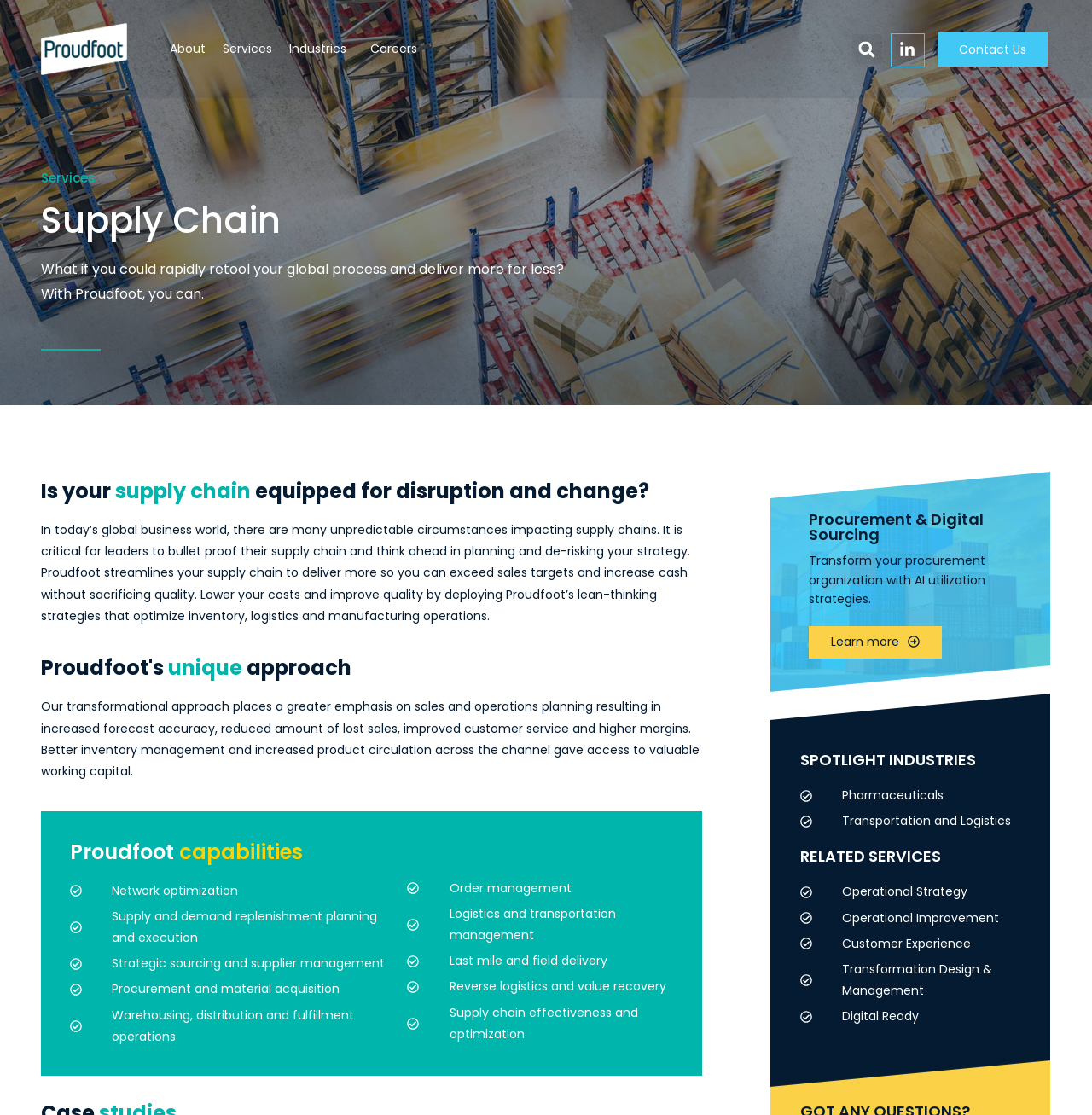Specify the bounding box coordinates for the region that must be clicked to perform the given instruction: "Contact us".

[0.858, 0.029, 0.959, 0.059]